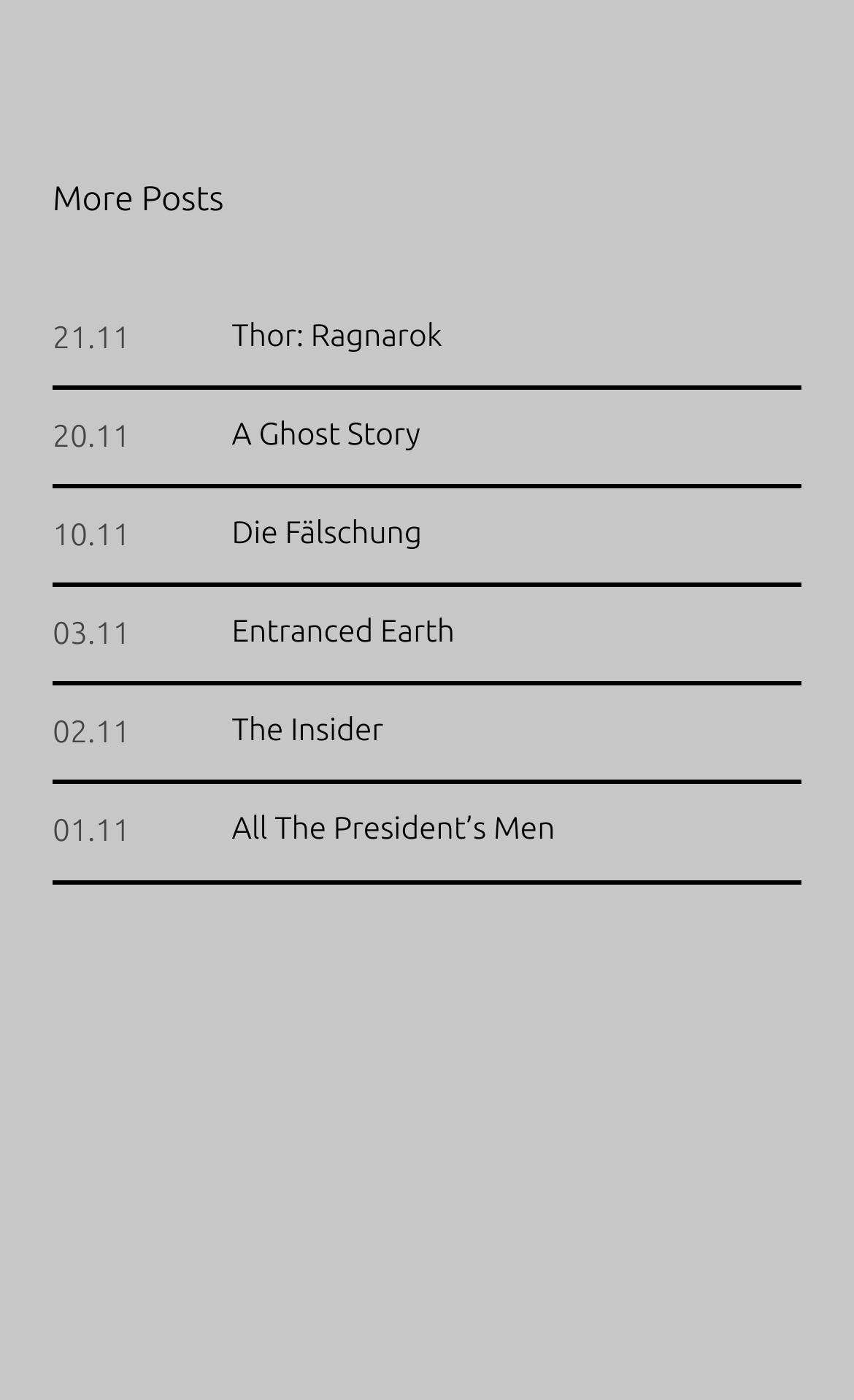What is the common format of the dates listed on this page?
Respond with a short answer, either a single word or a phrase, based on the image.

DD.MM